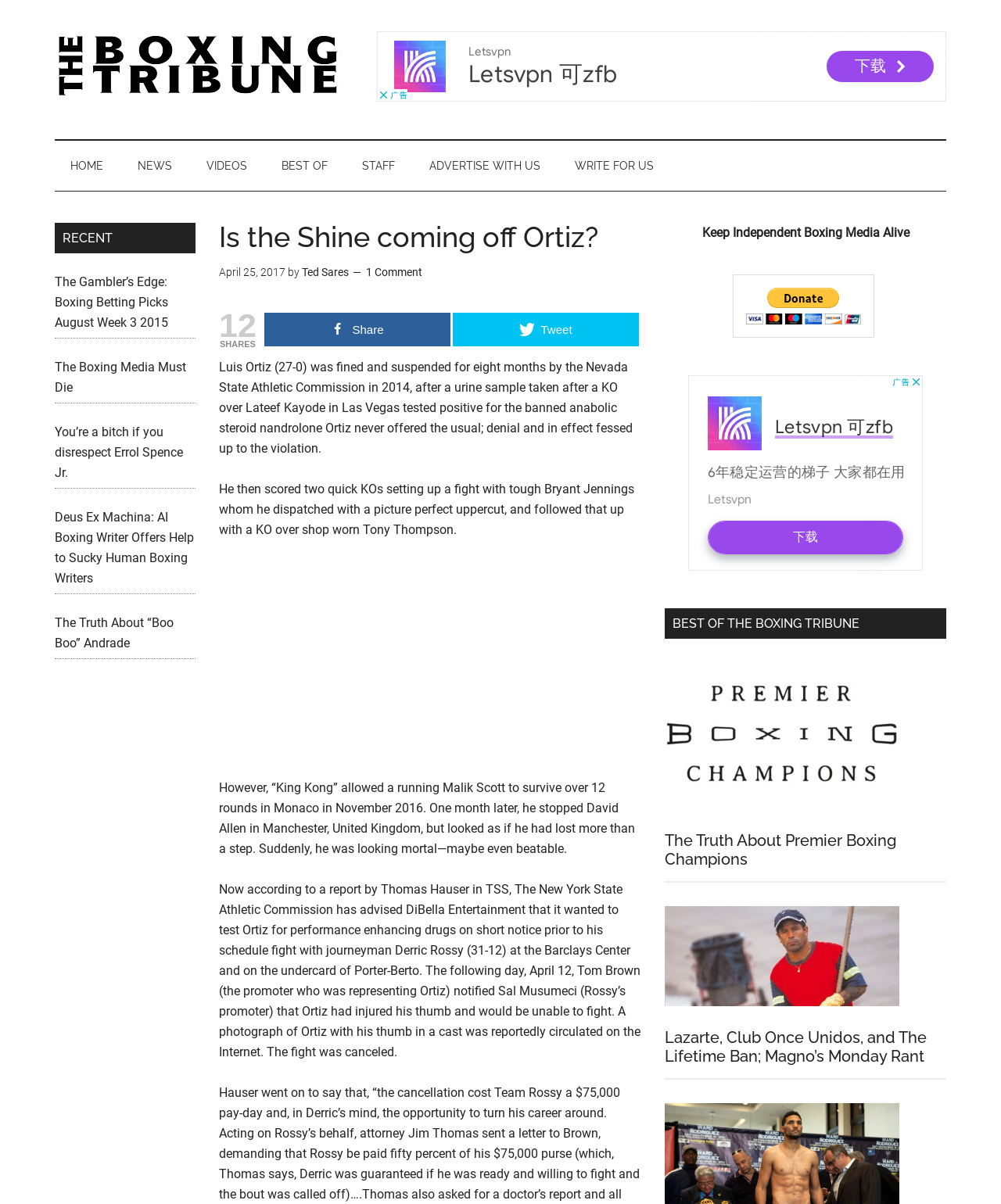Determine the bounding box for the described UI element: "Tweet".

[0.452, 0.26, 0.638, 0.288]